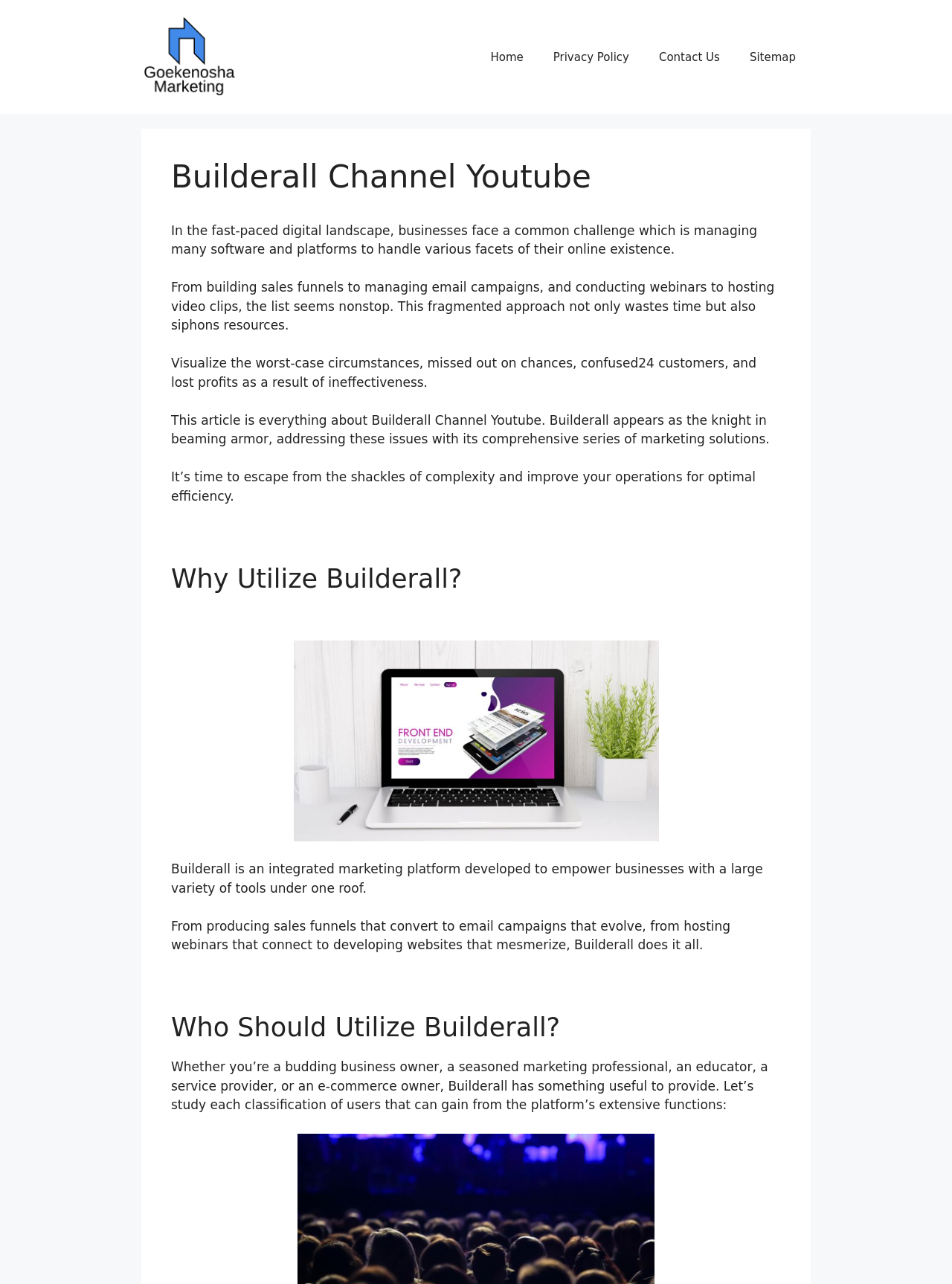Find and provide the bounding box coordinates for the UI element described with: "Contact Us".

[0.677, 0.027, 0.772, 0.062]